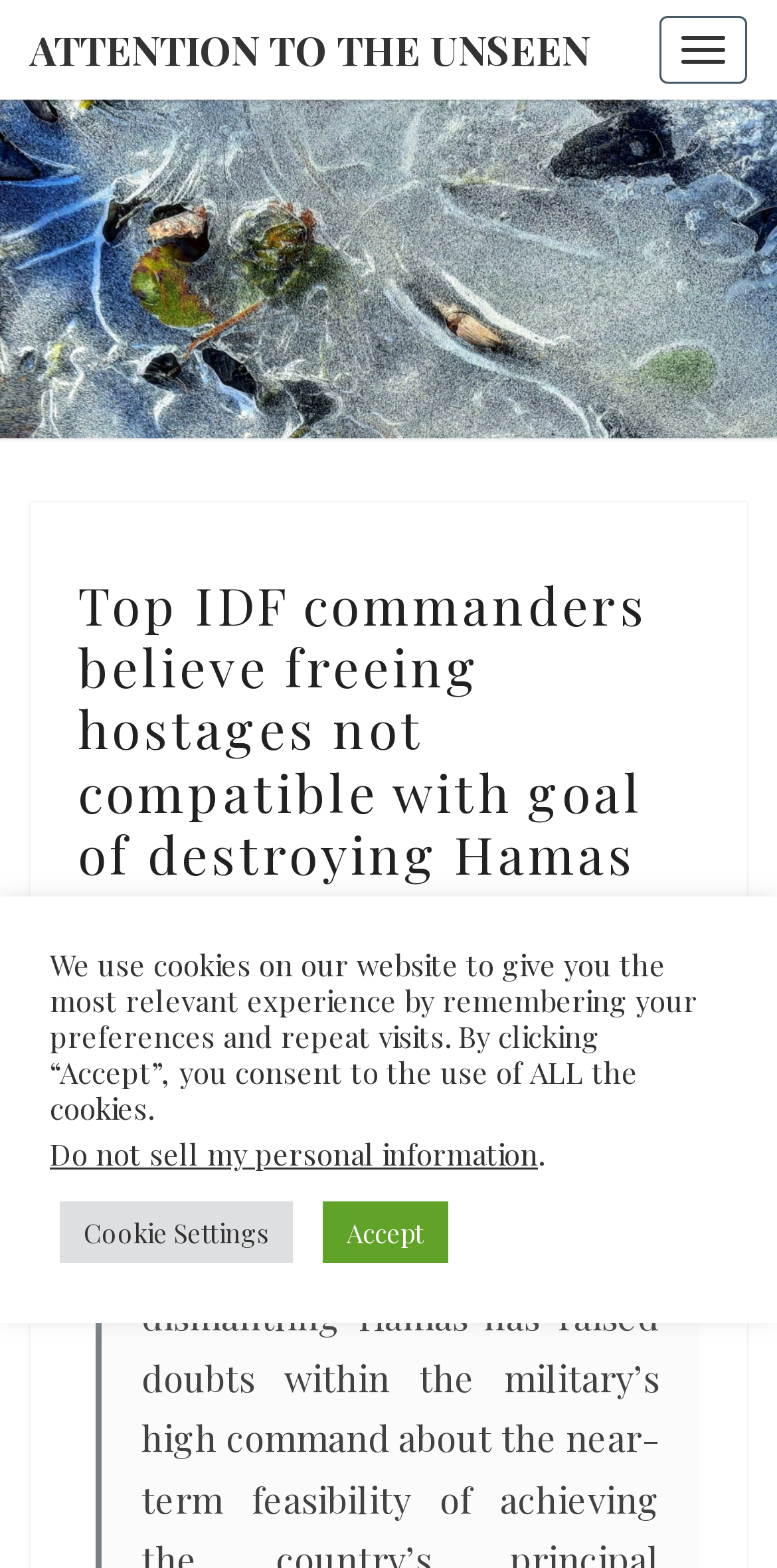Identify the bounding box coordinates necessary to click and complete the given instruction: "Read the post dated 'August 30, 2018 at 5:54 pm'".

None